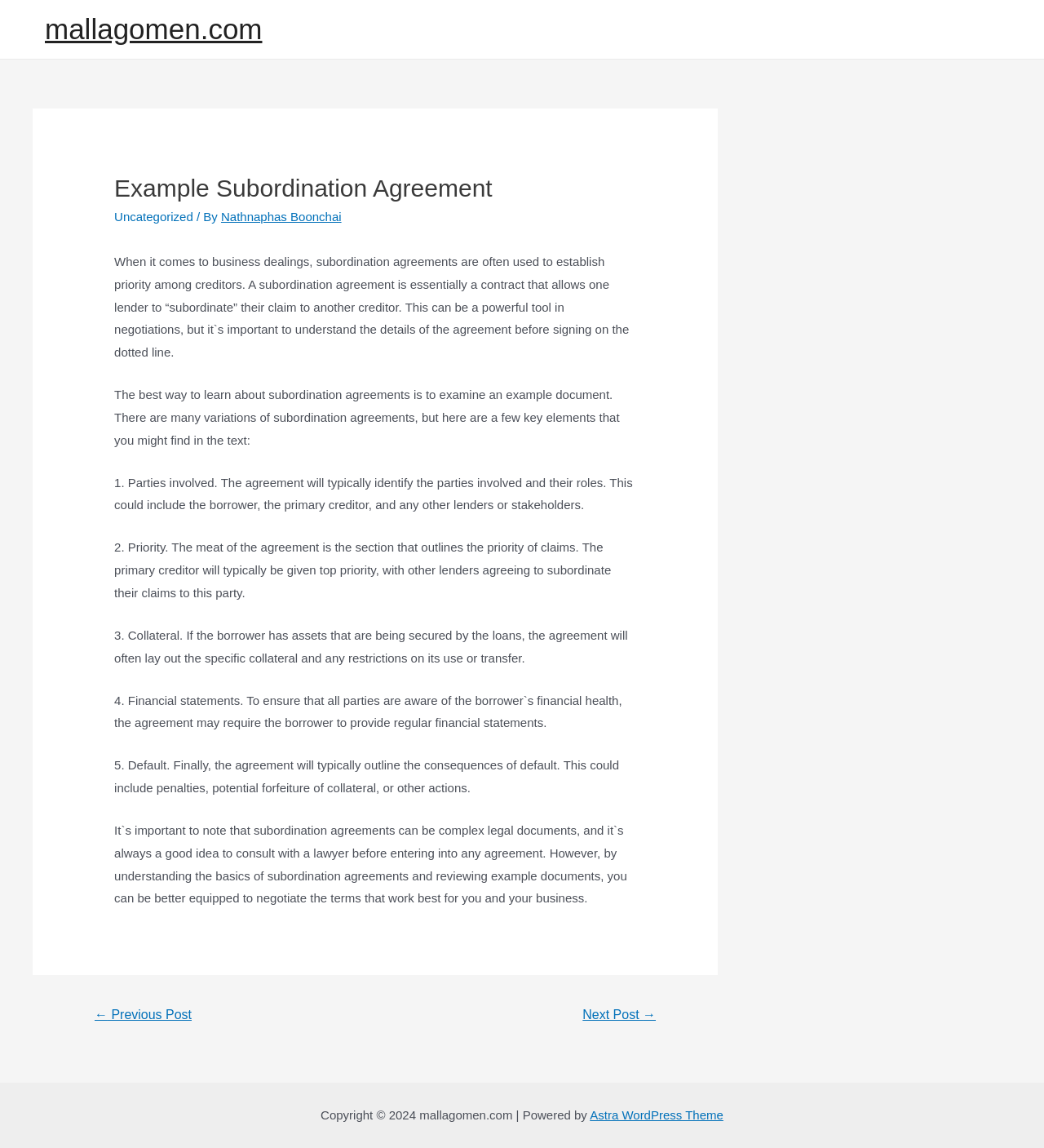What theme is used to power the website?
Use the image to give a comprehensive and detailed response to the question.

The website's footer section mentions that it is 'Powered by Astra WordPress Theme'.